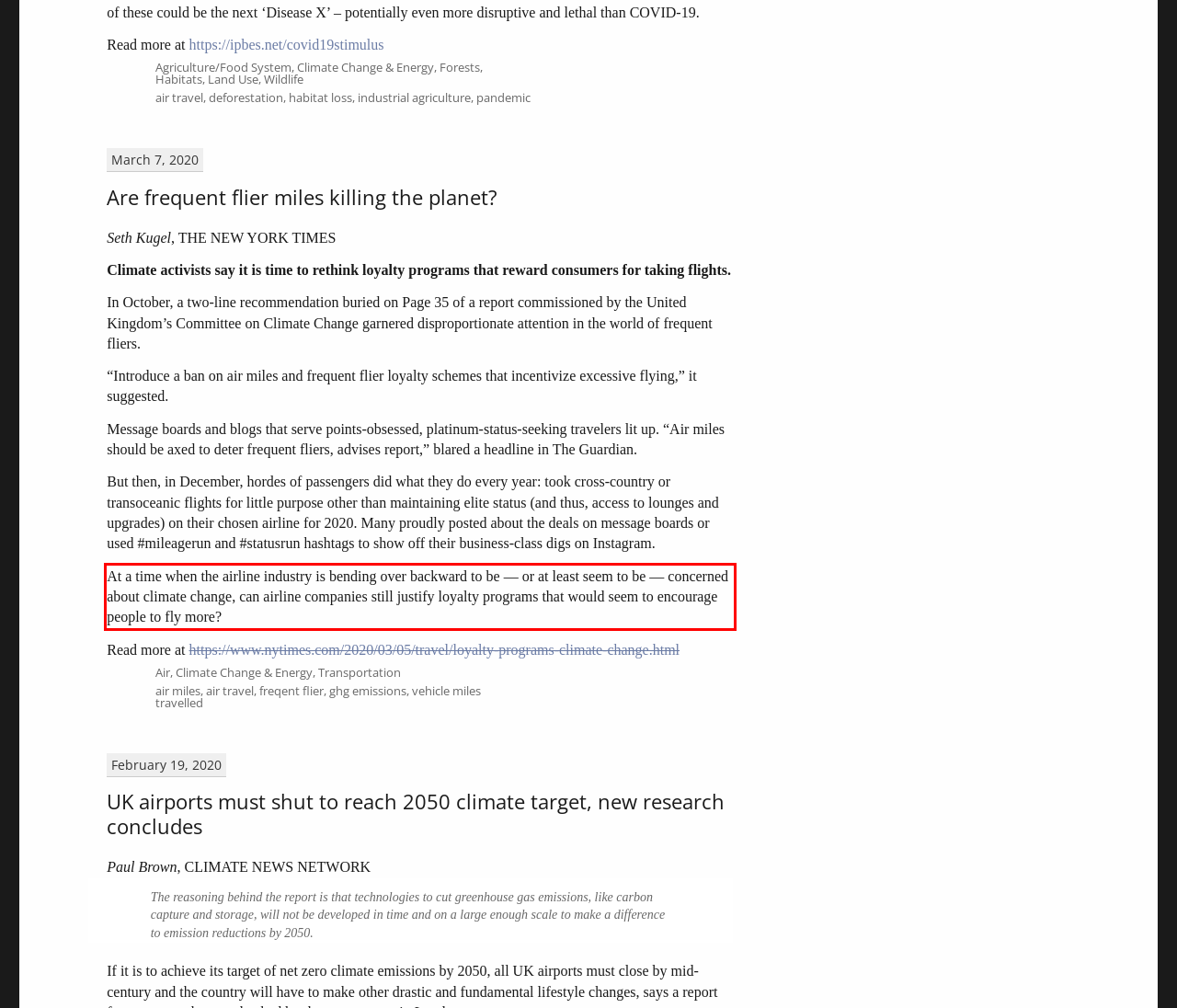Your task is to recognize and extract the text content from the UI element enclosed in the red bounding box on the webpage screenshot.

At a time when the airline industry is bending over backward to be — or at least seem to be — concerned about climate change, can airline companies still justify loyalty programs that would seem to encourage people to fly more?